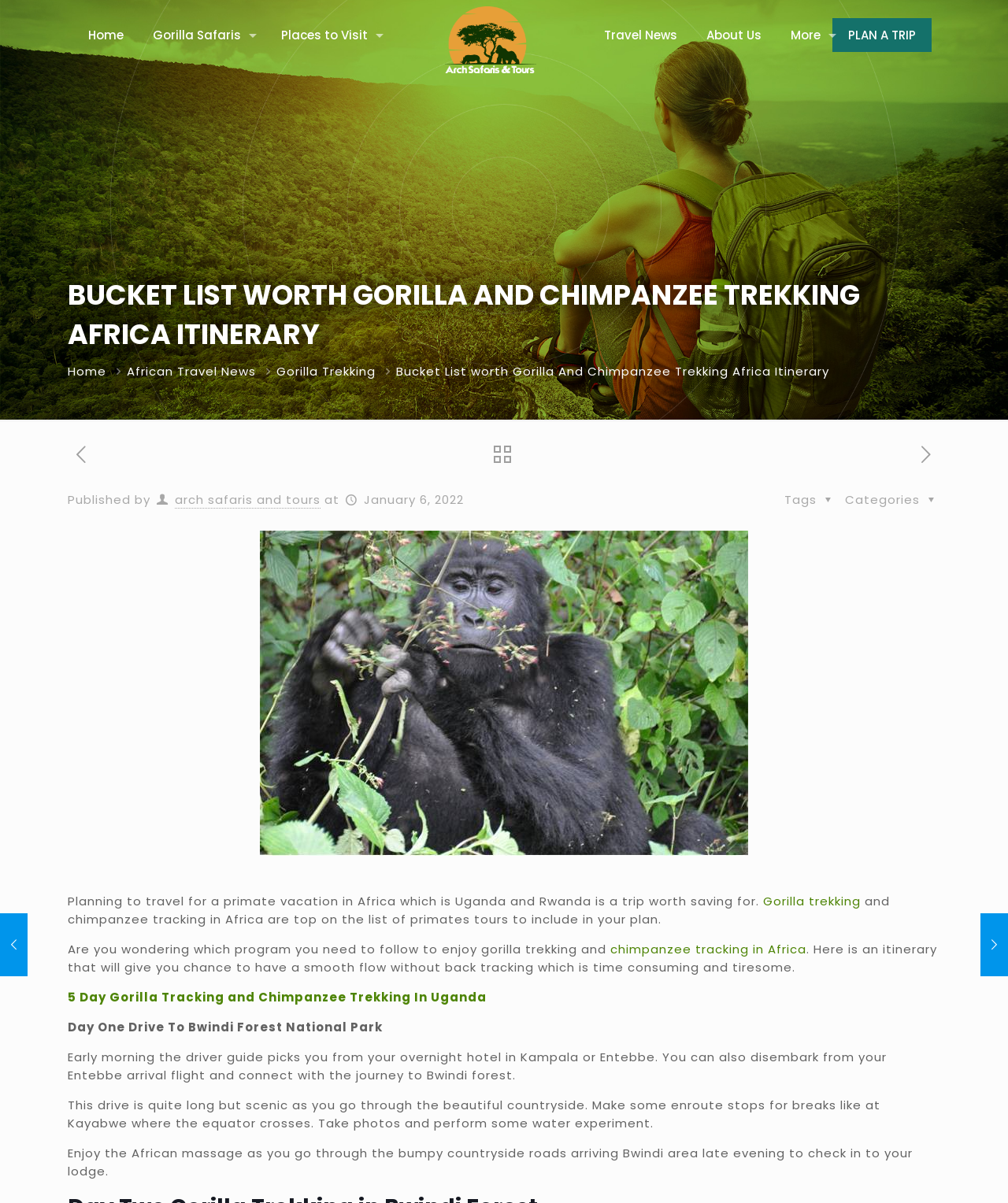What is the date of publication of the article?
Answer the question with a single word or phrase by looking at the picture.

January 6, 2022